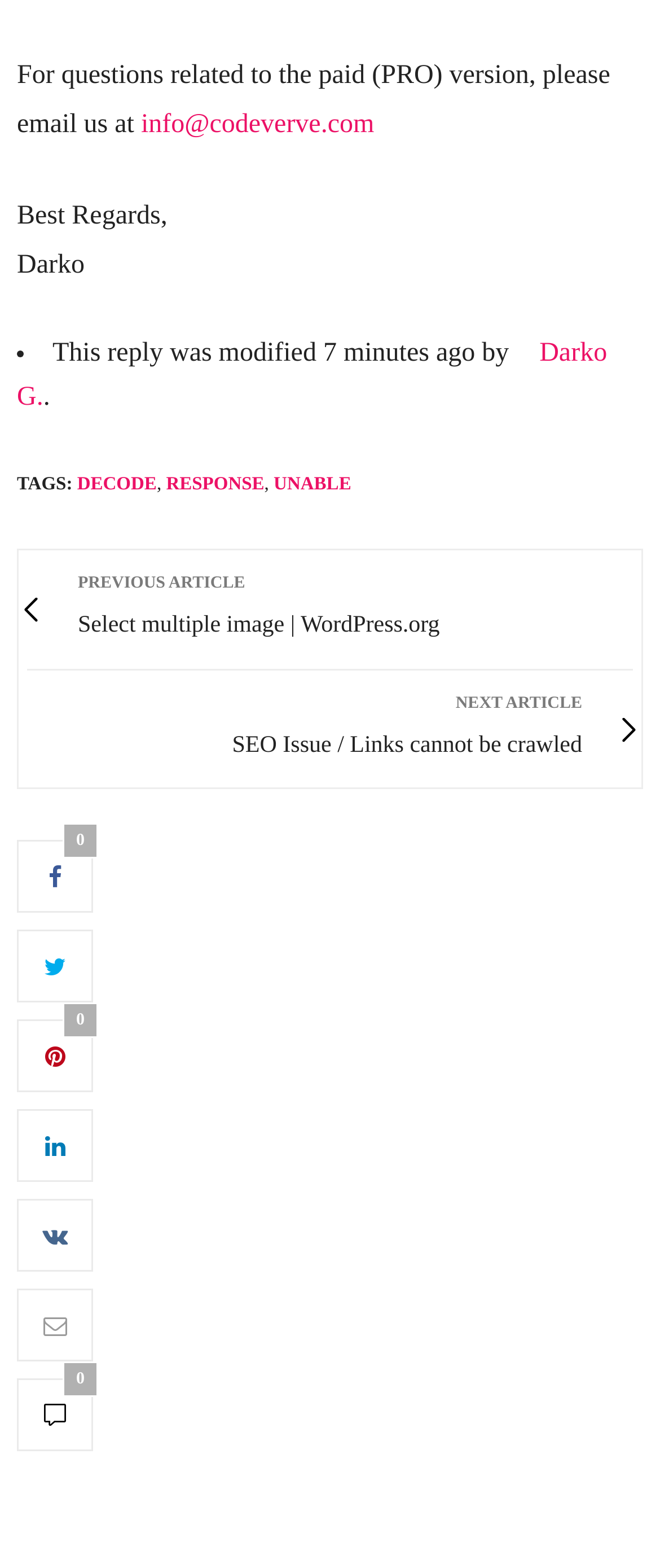Where is the 'ACCEPT' button located?
Answer with a single word or phrase, using the screenshot for reference.

Middle right